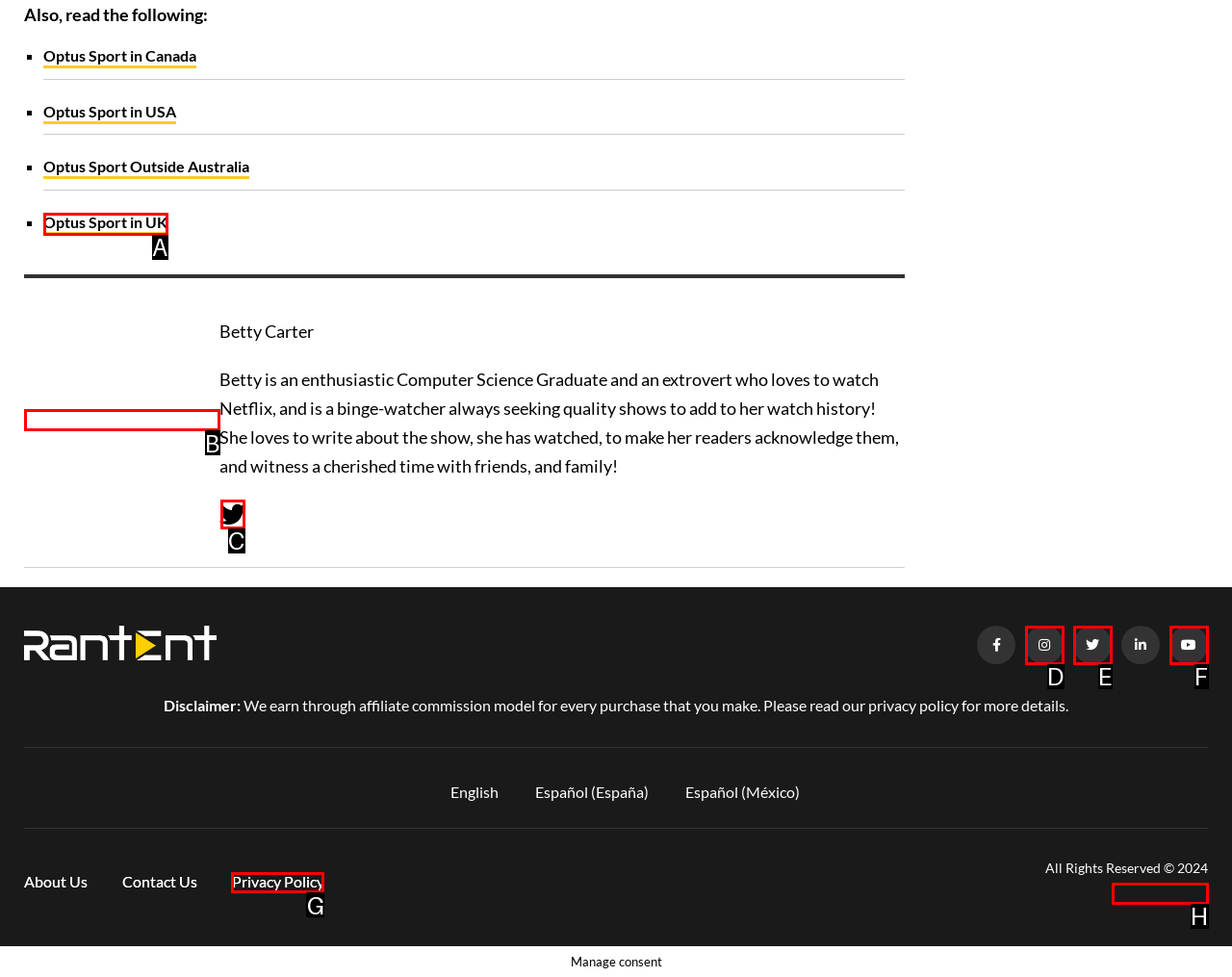Which UI element should you click on to achieve the following task: View Privacy Policy? Provide the letter of the correct option.

G